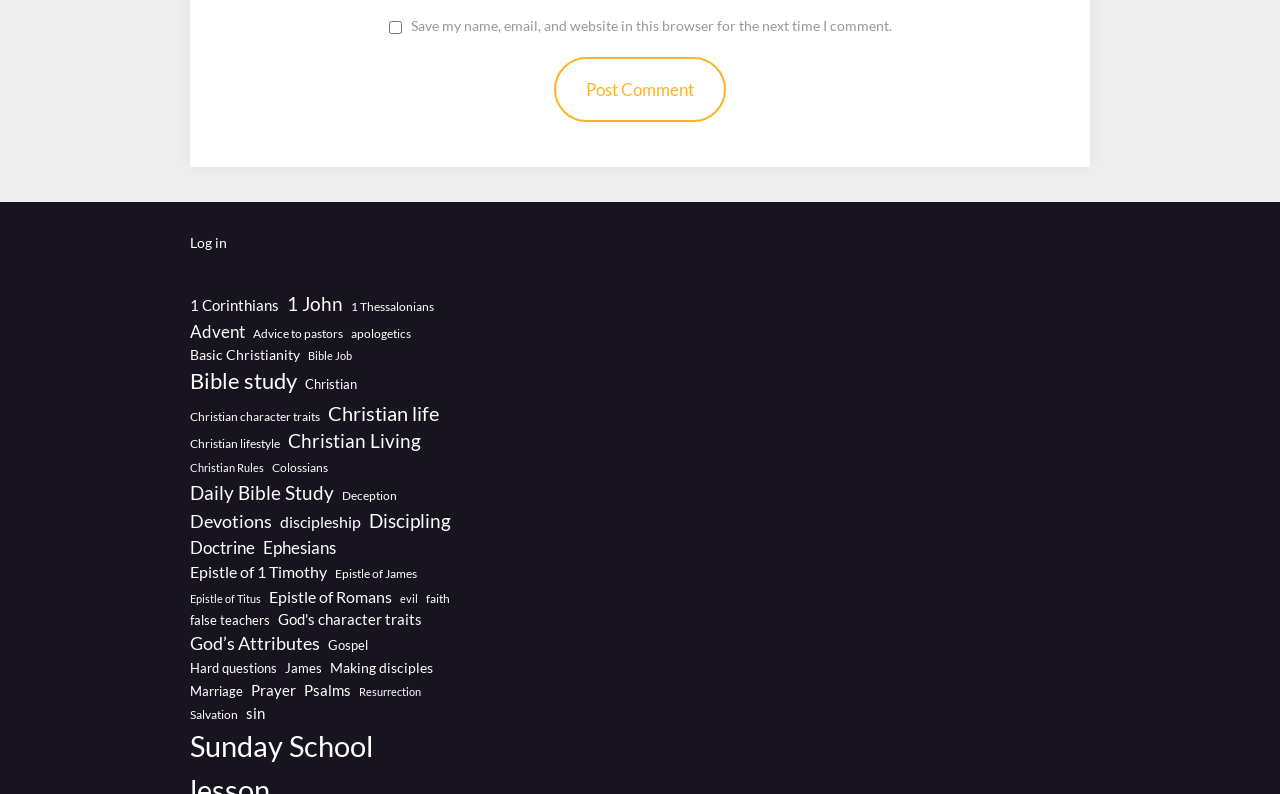Determine the bounding box coordinates of the region that needs to be clicked to achieve the task: "Click the 'Bible study' link".

[0.148, 0.46, 0.232, 0.501]